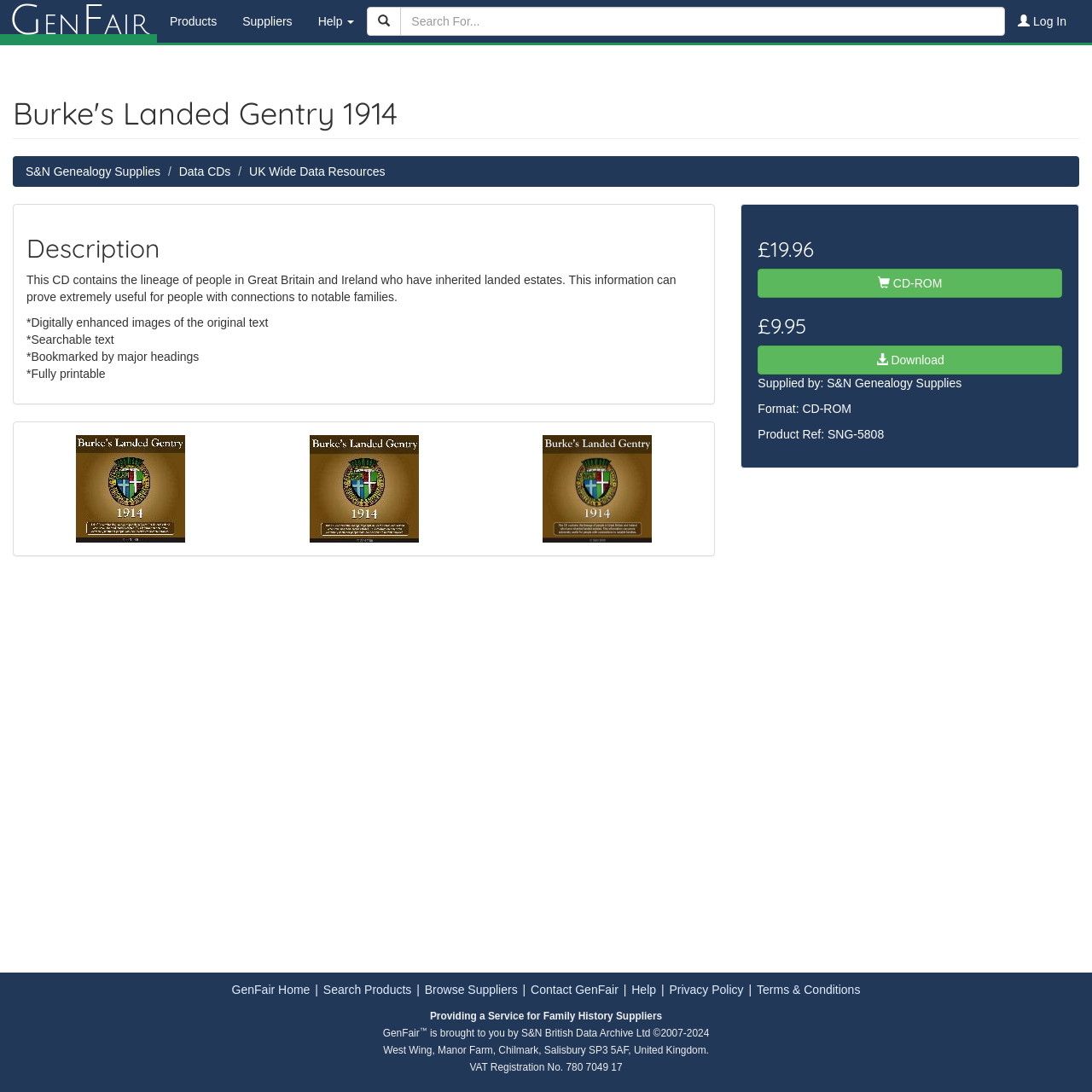Highlight the bounding box coordinates of the region I should click on to meet the following instruction: "Contact GenFair".

[0.484, 0.9, 0.568, 0.912]